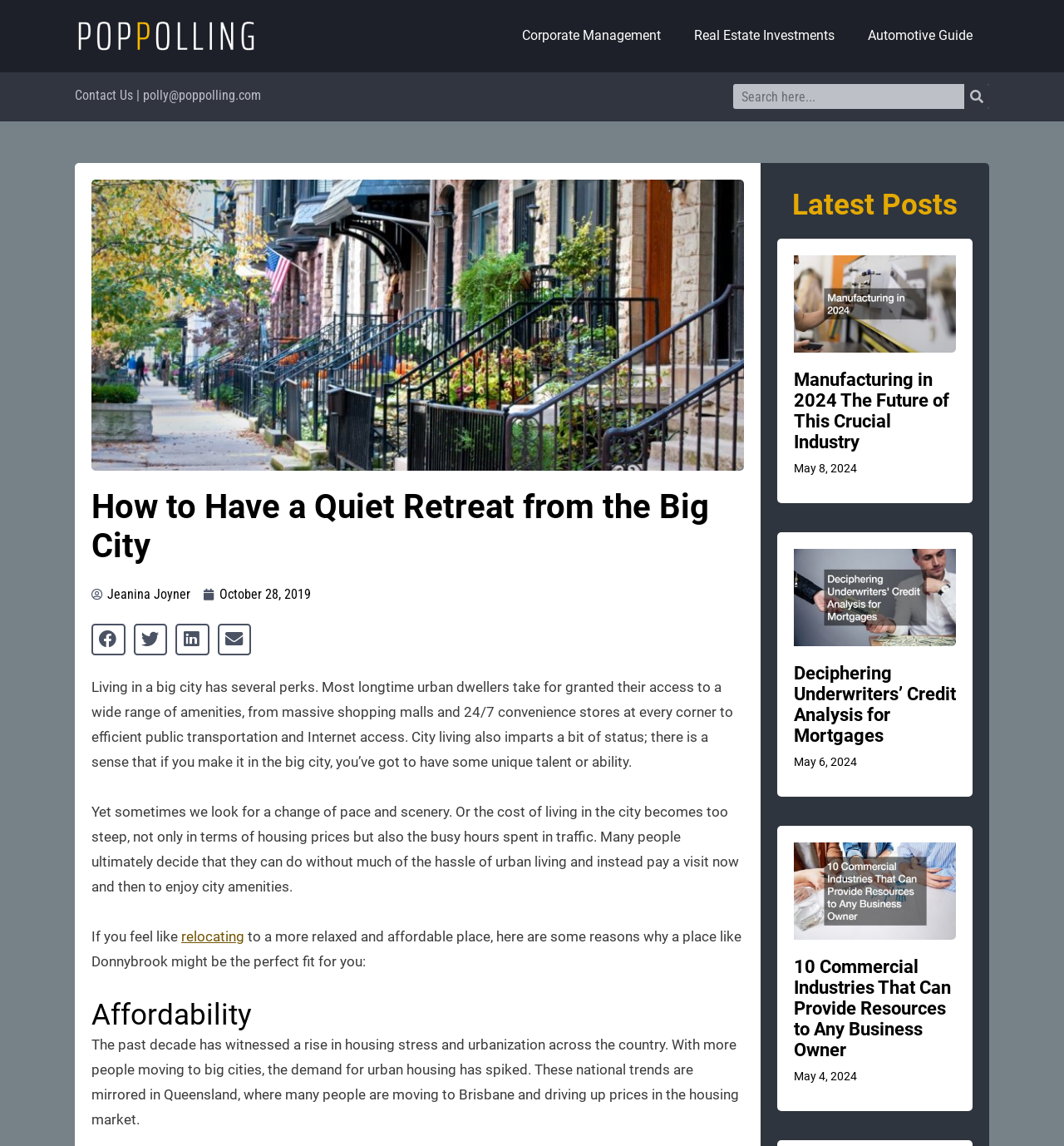Provide your answer in a single word or phrase: 
How many latest posts are there?

3